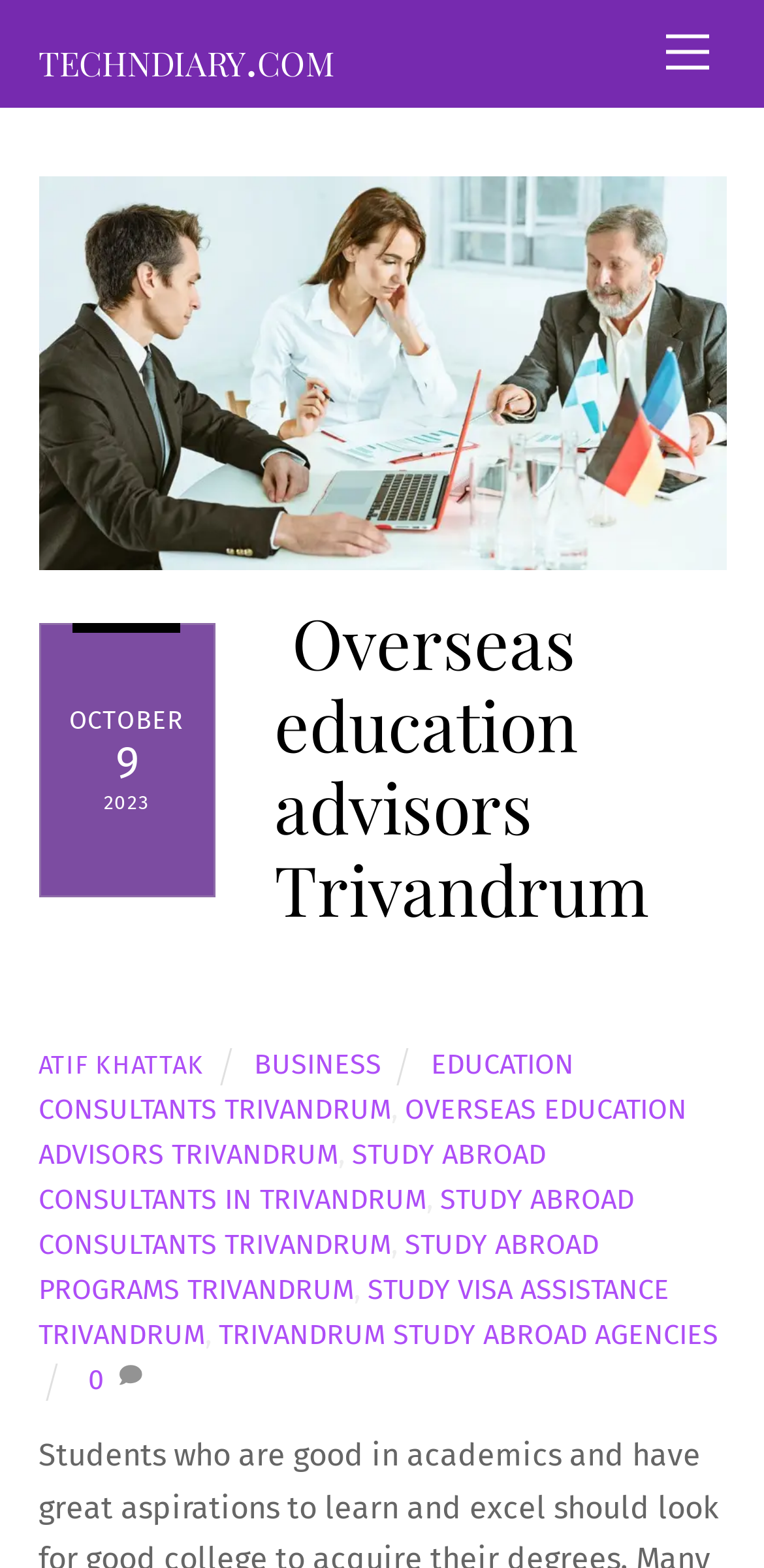Find and generate the main title of the webpage.

 Overseas education advisors Trivandrum     